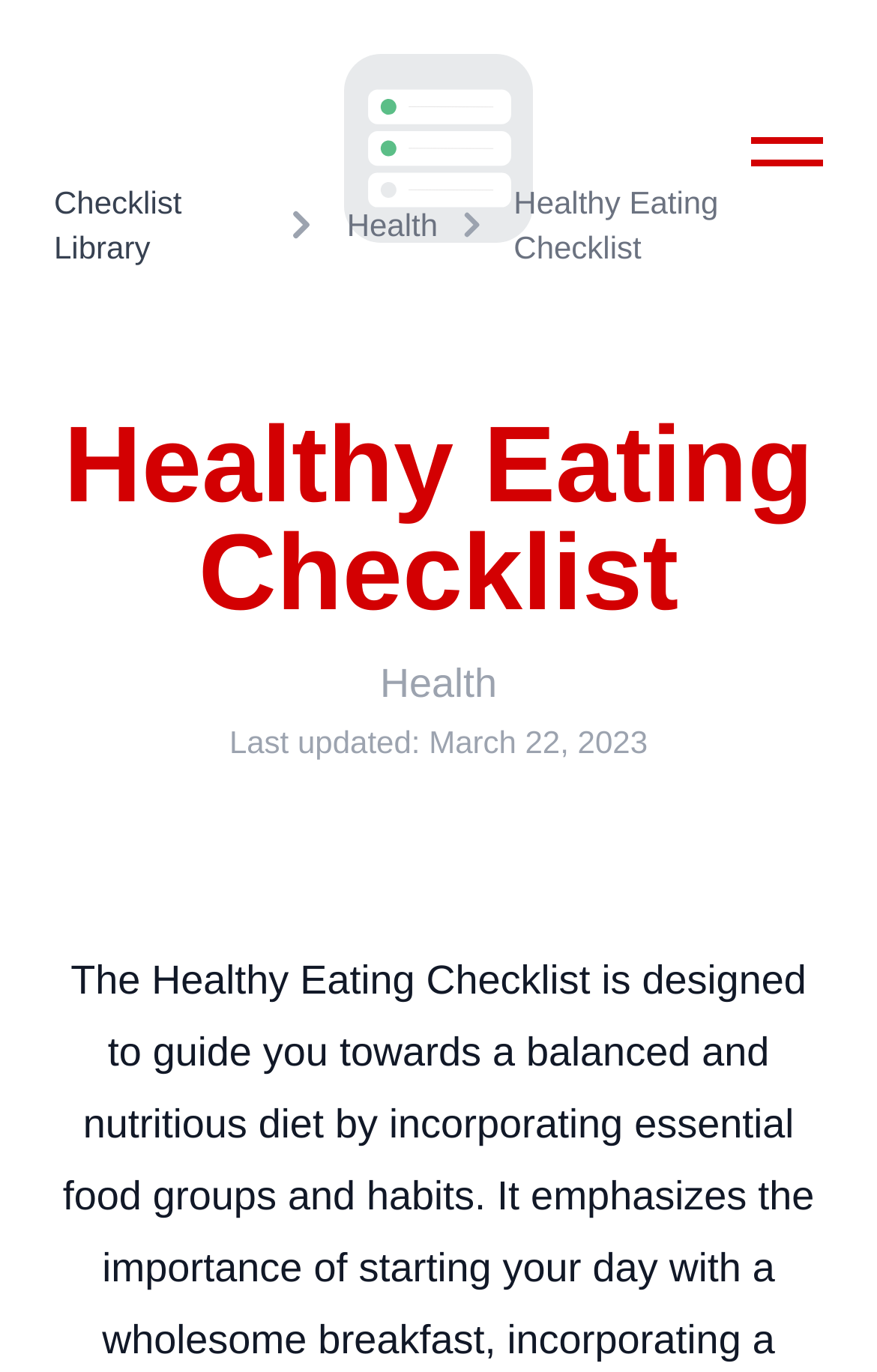Please answer the following query using a single word or phrase: 
What is the icon at the top left corner?

App Icon